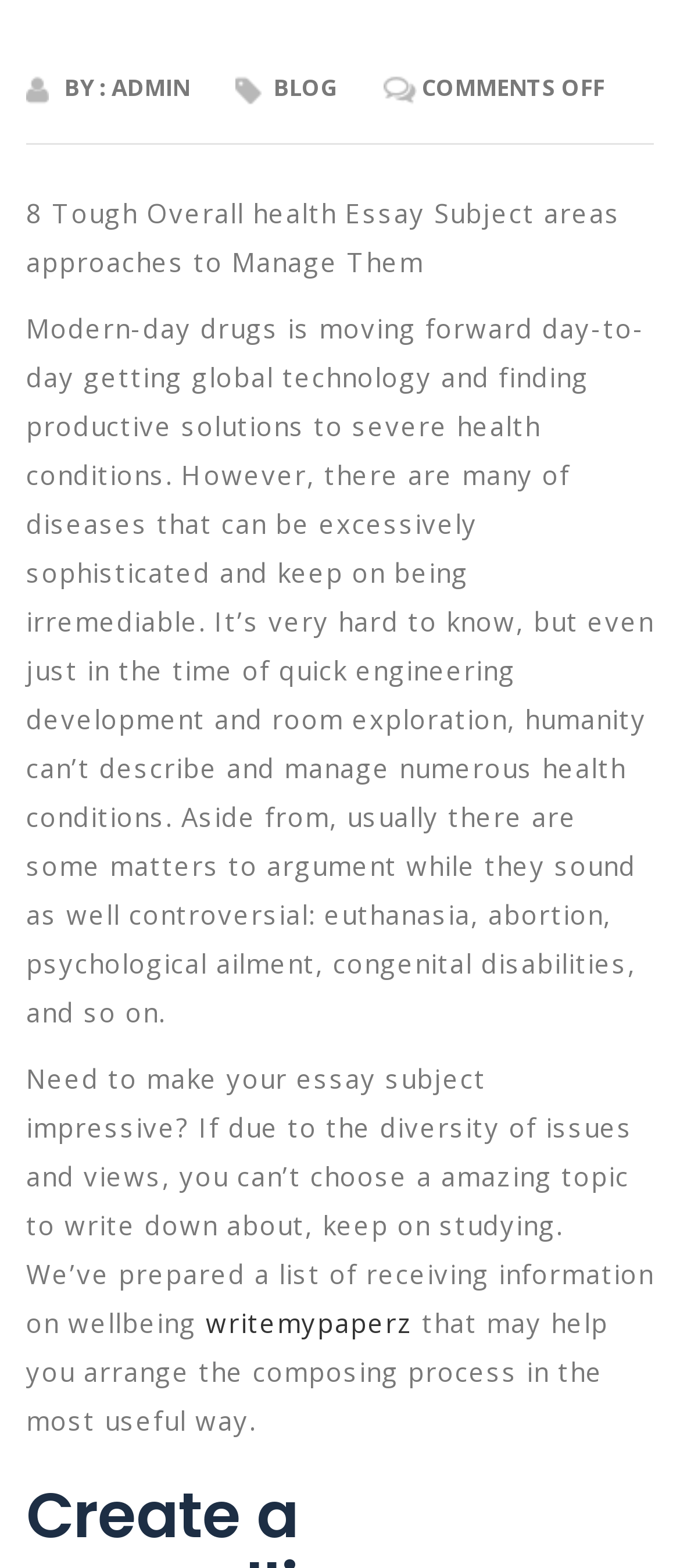Find the bounding box coordinates for the HTML element described as: "writemypaperz". The coordinates should consist of four float values between 0 and 1, i.e., [left, top, right, bottom].

[0.303, 0.832, 0.608, 0.855]